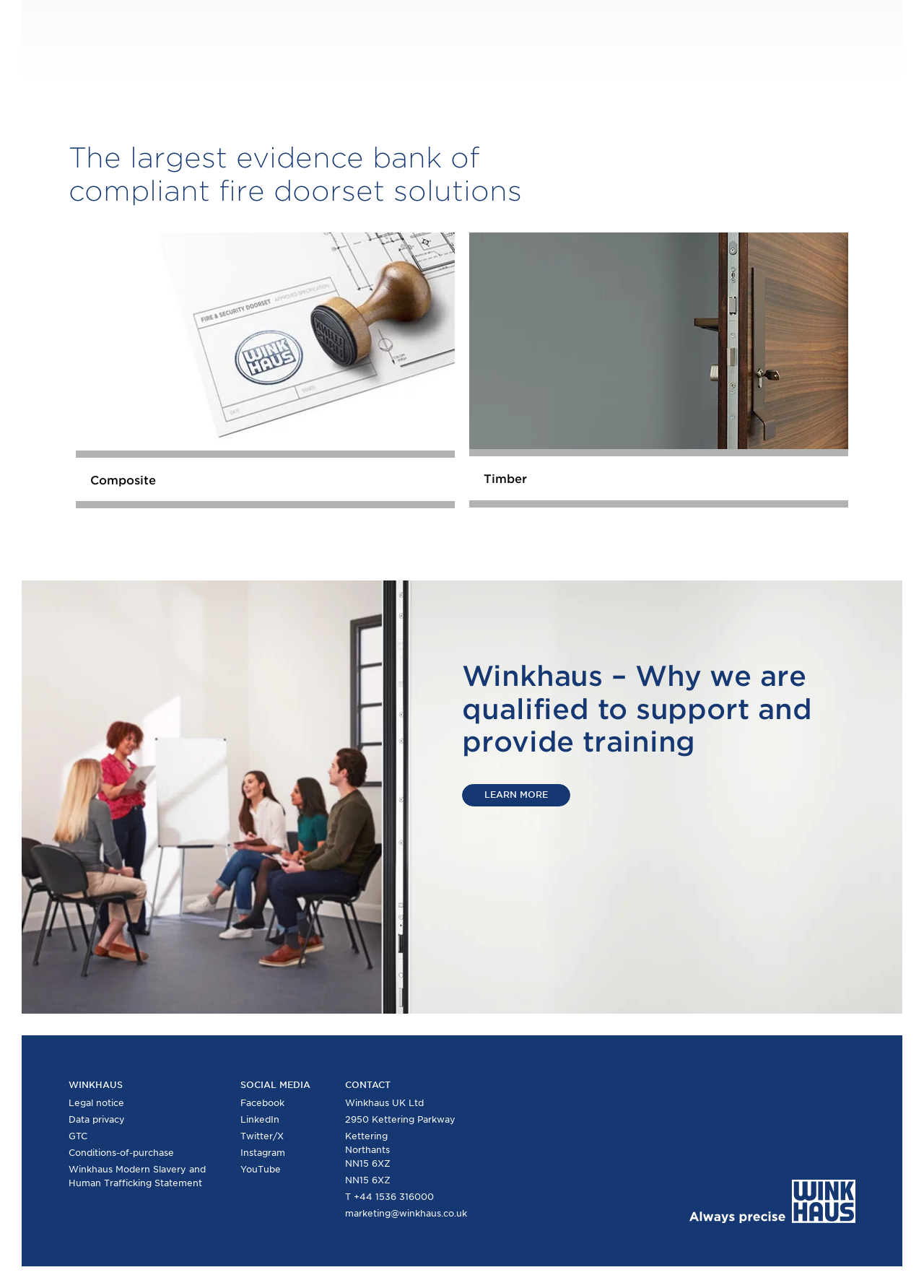Specify the bounding box coordinates of the area that needs to be clicked to achieve the following instruction: "Visit the Timber Door Firetraining page".

[0.508, 0.181, 0.918, 0.395]